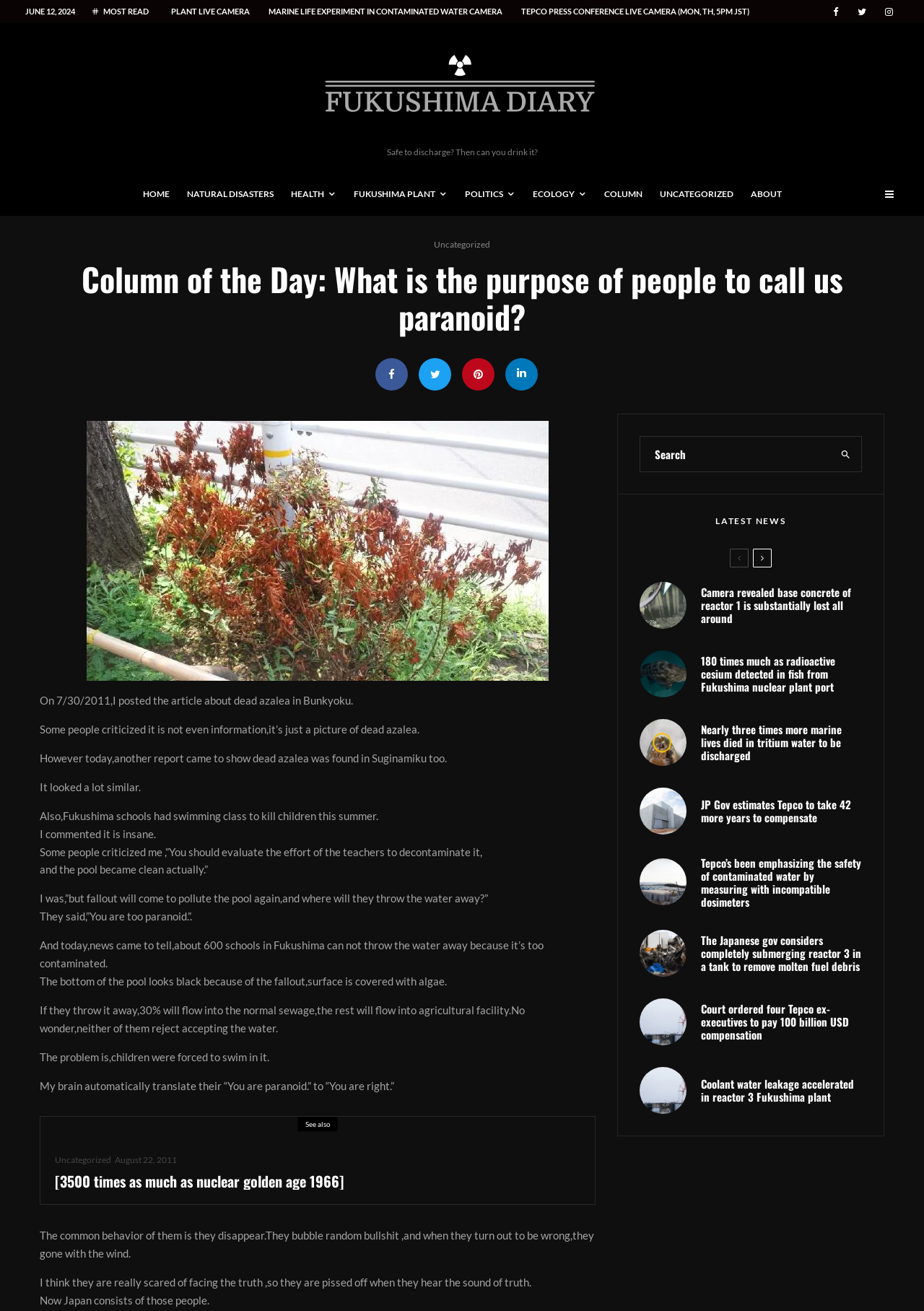Pinpoint the bounding box coordinates of the area that must be clicked to complete this instruction: "View the 'FUKUSHIMA PLANT'".

[0.373, 0.134, 0.493, 0.165]